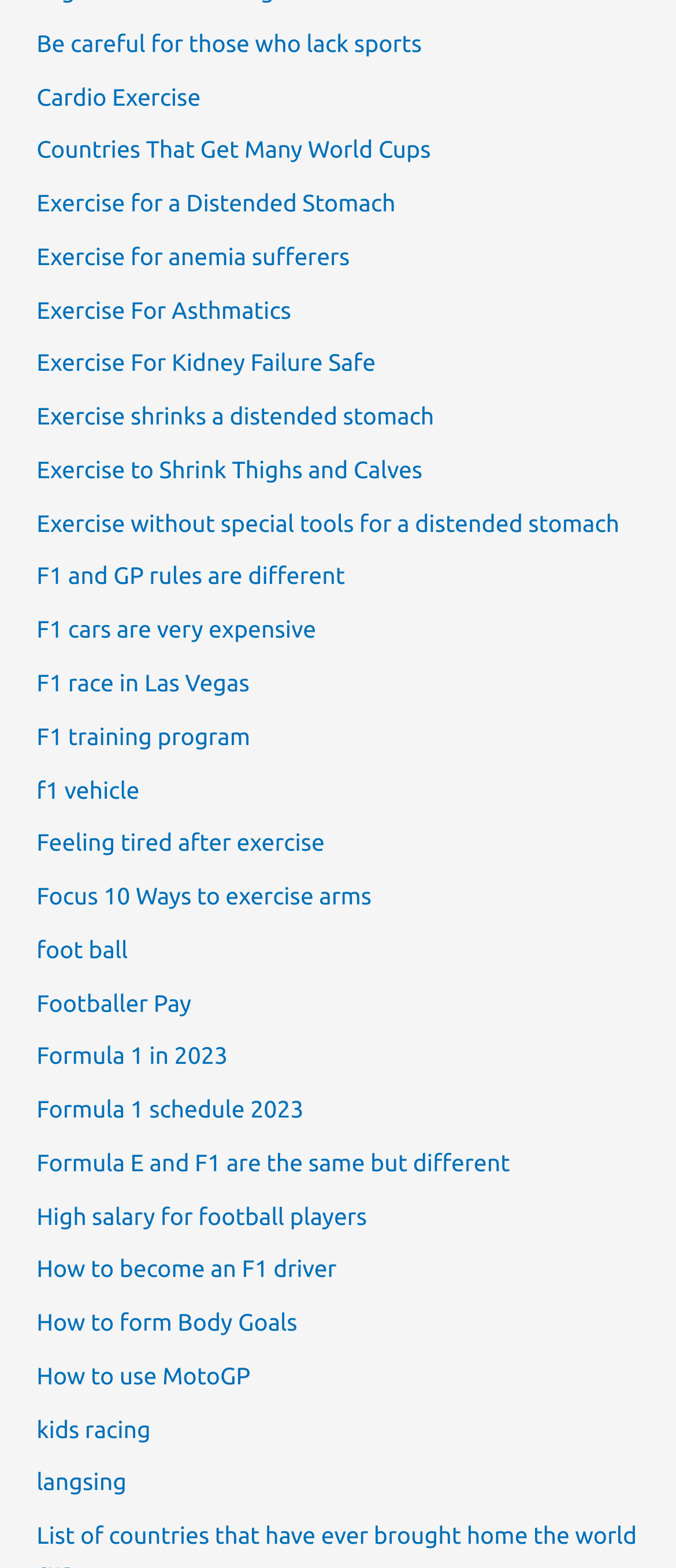Specify the bounding box coordinates for the region that must be clicked to perform the given instruction: "Click on the link to learn about Cardio Exercise".

[0.054, 0.053, 0.297, 0.07]